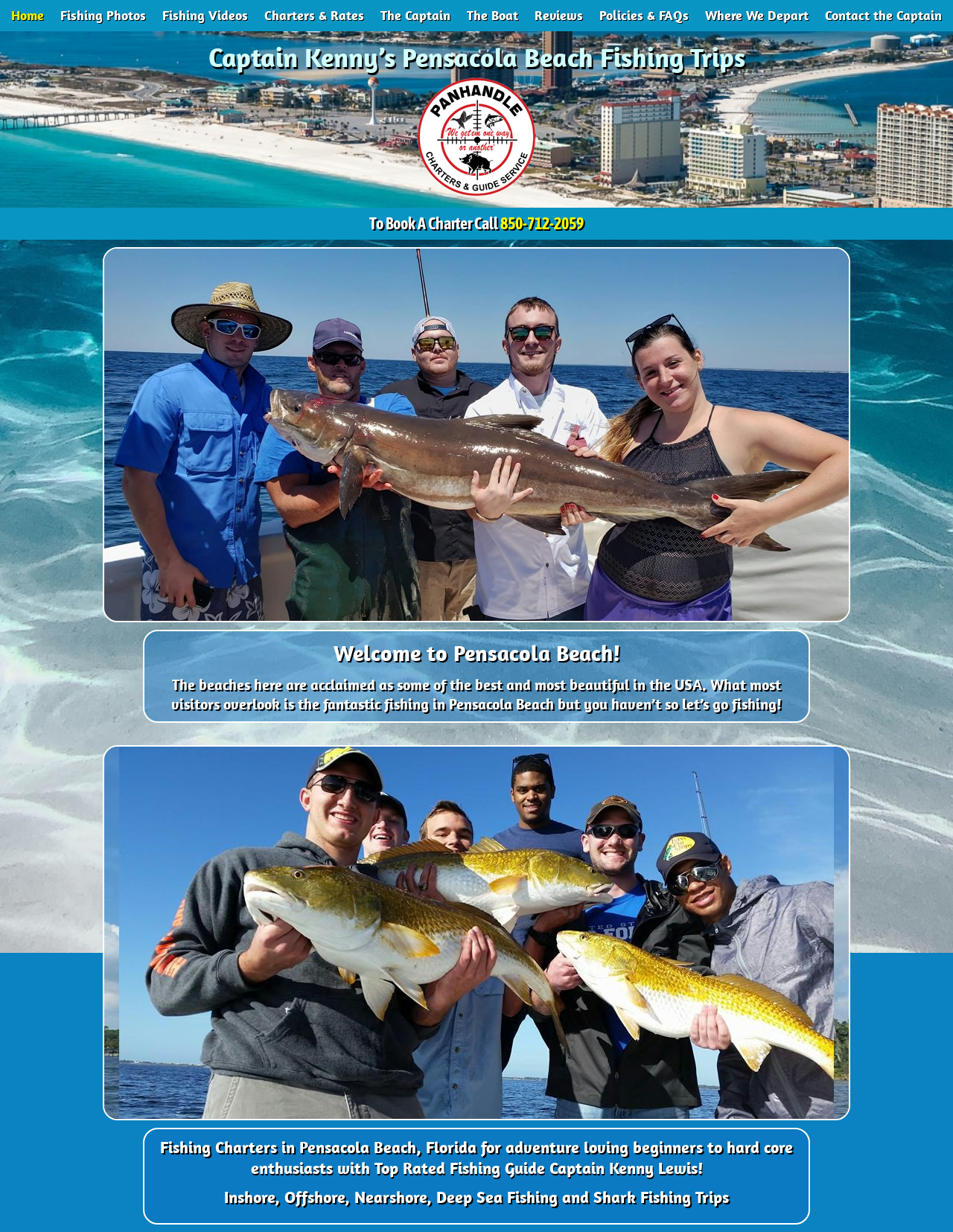Please find the bounding box for the UI element described by: "The Captain".

[0.399, 0.008, 0.473, 0.022]